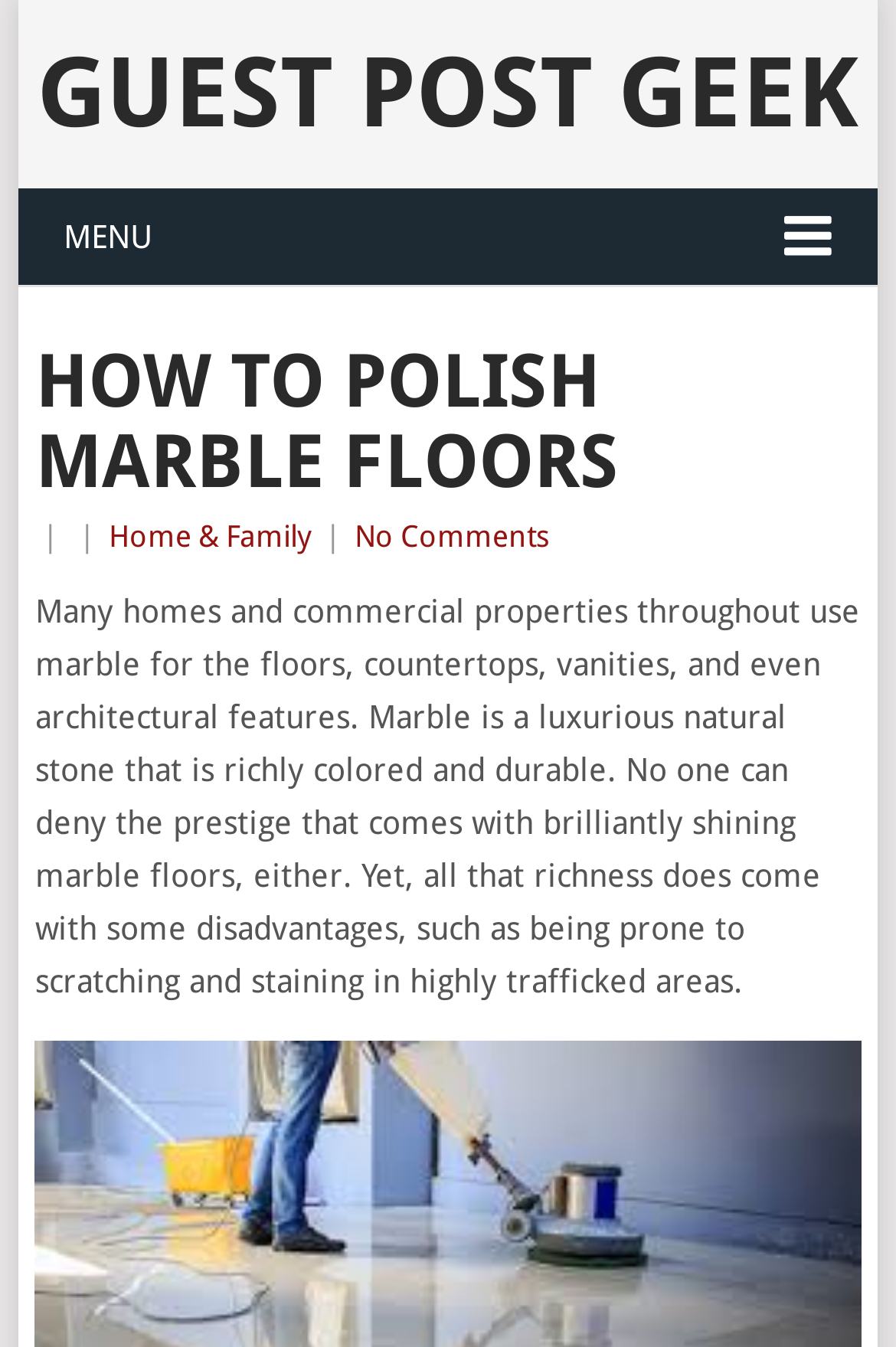What is a disadvantage of marble floors?
Provide an in-depth answer to the question, covering all aspects.

The webpage mentions that marble floors are 'prone to scratching and staining in highly trafficked areas', indicating that one of the drawbacks of having marble floors is their susceptibility to damage from heavy use.